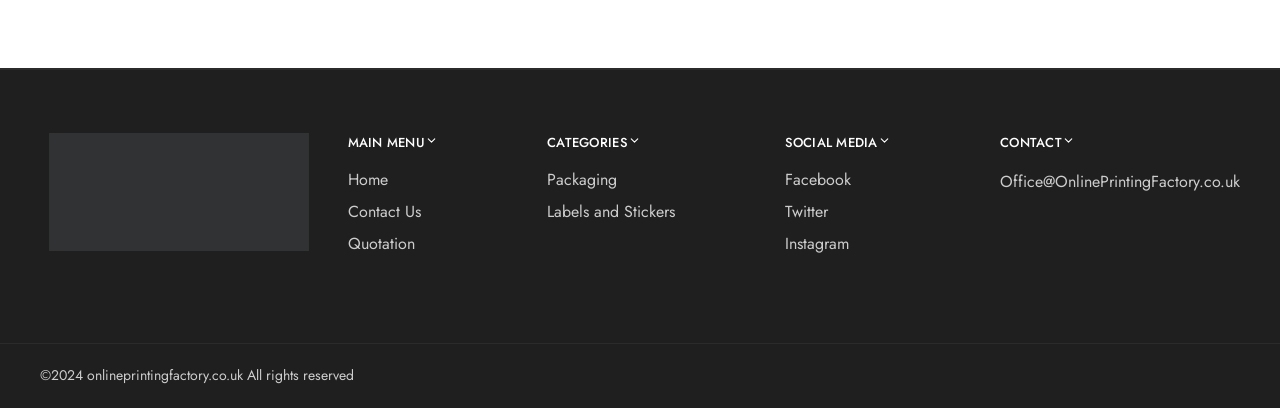What year is the copyright for?
Please look at the screenshot and answer using one word or phrase.

2024